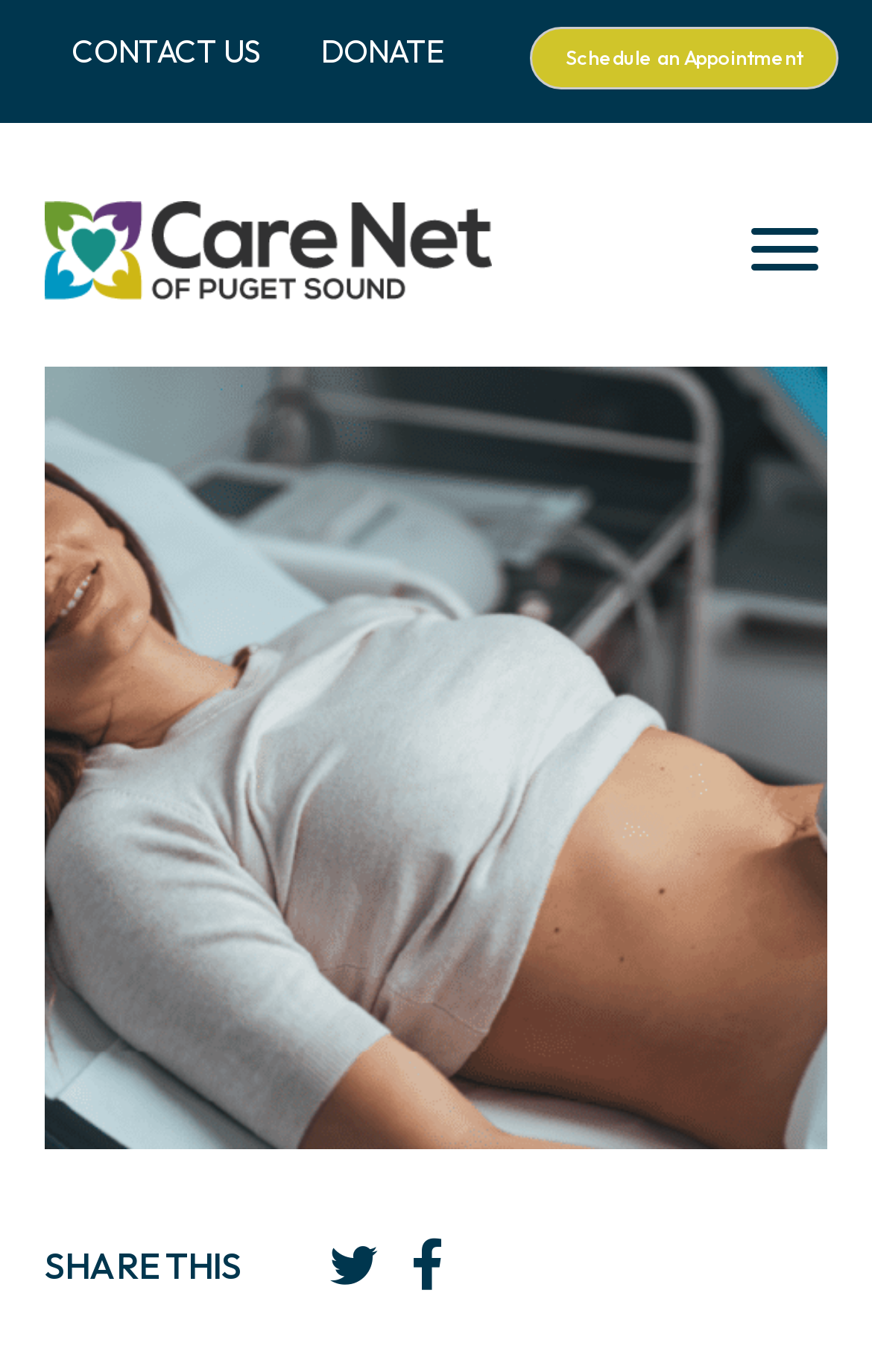What is the function of the 'Menu' button?
Please provide a single word or phrase as the answer based on the screenshot.

Open menu